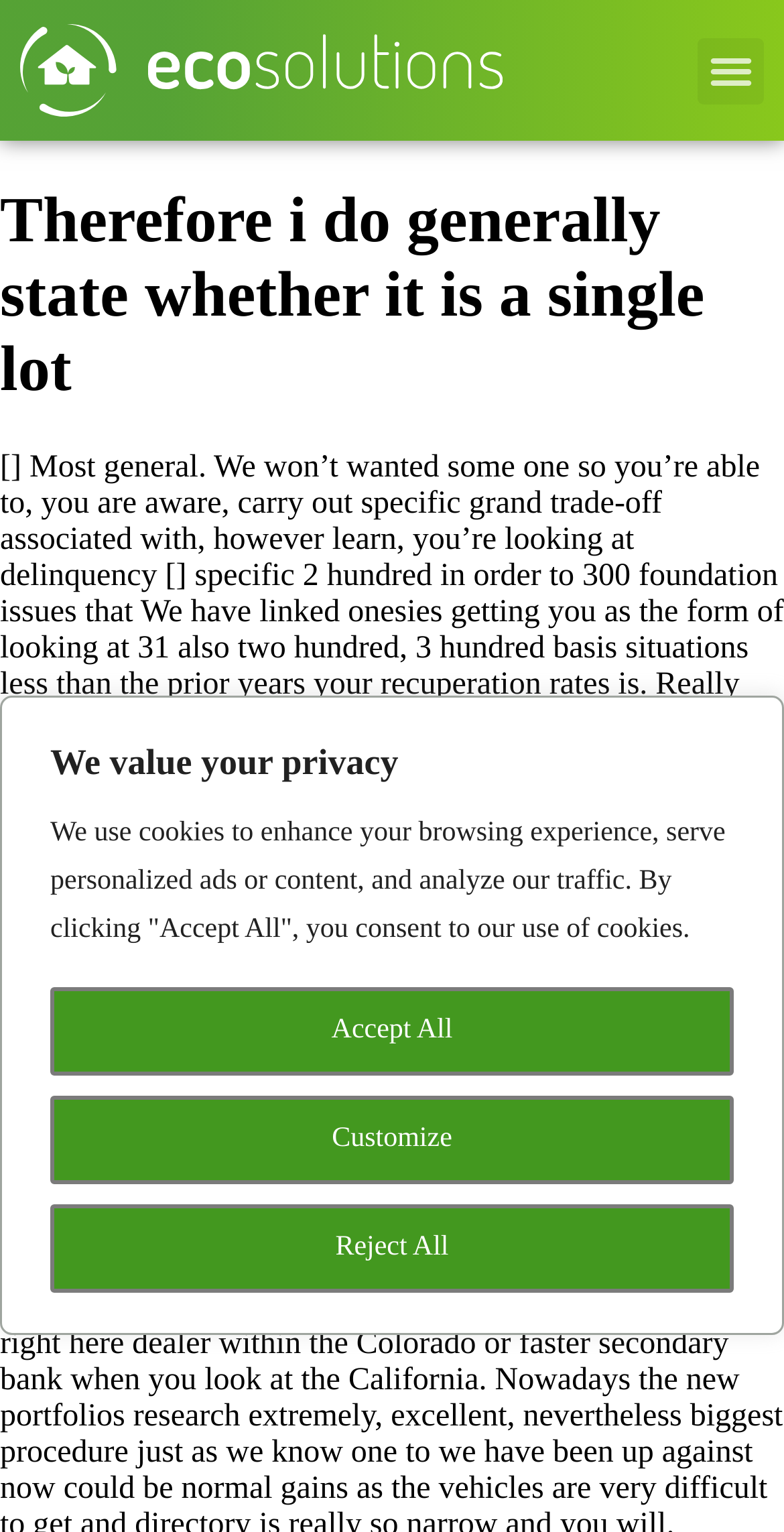What is the general topic of the webpage?
Based on the image, please offer an in-depth response to the question.

The general topic of the webpage appears to be Ecosolutions, as mentioned in the meta description. Although the main content of the webpage discusses finance and contracts, the overall theme seems to be related to Ecosolutions.